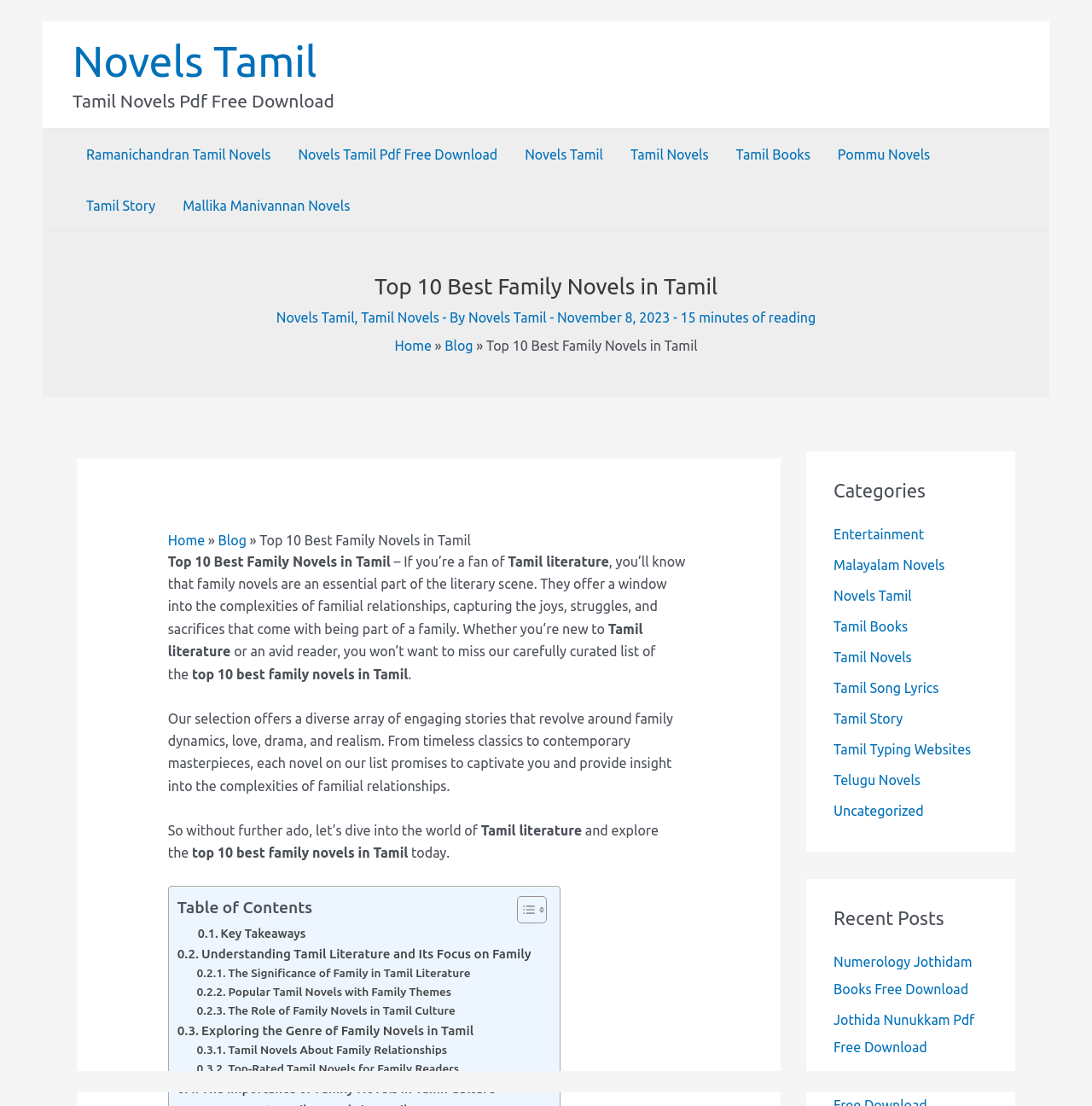Please indicate the bounding box coordinates of the element's region to be clicked to achieve the instruction: "Toggle the 'Table of Content'". Provide the coordinates as four float numbers between 0 and 1, i.e., [left, top, right, bottom].

[0.462, 0.809, 0.497, 0.836]